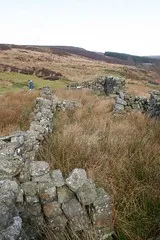List and describe all the prominent features within the image.

The image depicts the remains of old stone structures nestled within a grassy landscape, indicative of past habitation or industrial activity. The rugged stones, weathered and overgrown with grass, suggest the area has not been inhabited for some time. The backdrop features rolling hills, hinting at a natural setting that has been preserved amidst the remnants of human craftsmanship. In the distance, a figure can be seen, possibly exploring or observing the ruins, adding a sense of scale to the scene. This setting is likely part of a historical site, reflecting the ruins of what could once have been a building or farmstead in the Armouth Wath area.